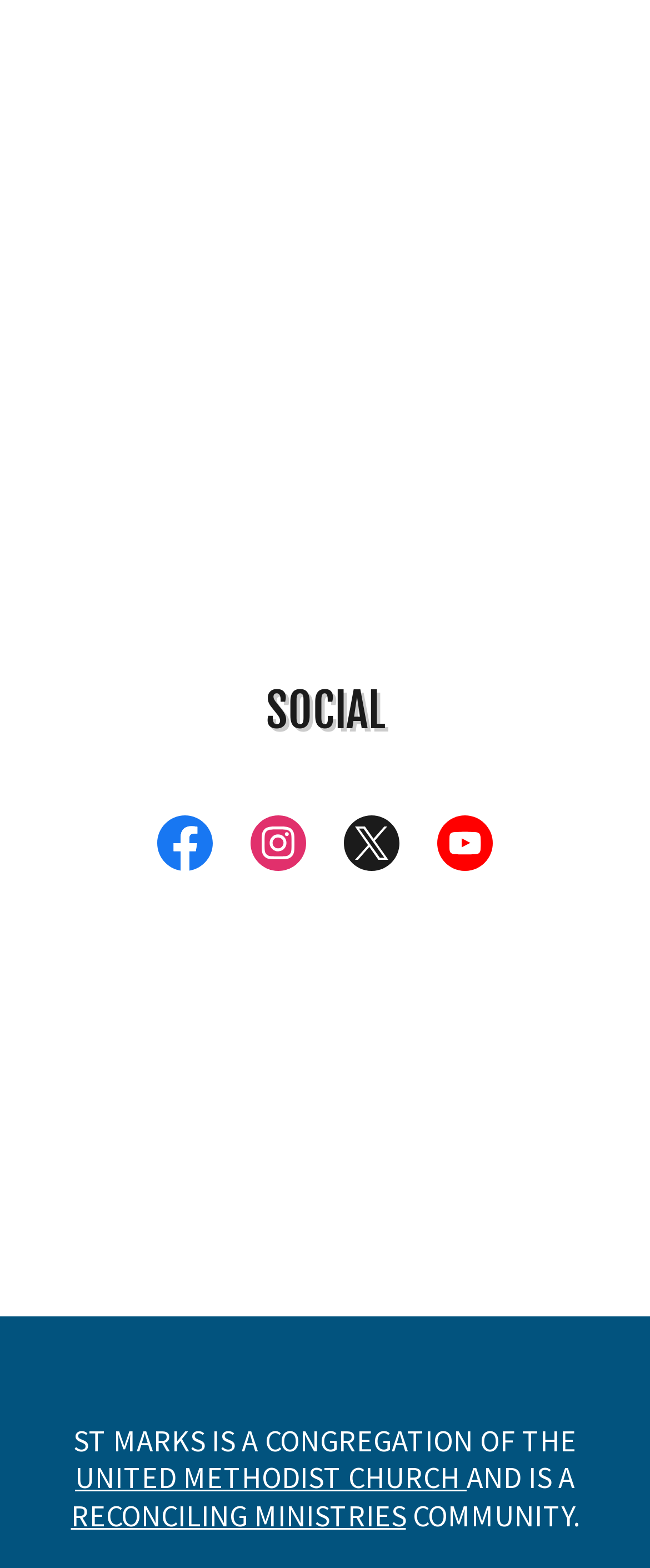Identify and provide the bounding box coordinates of the UI element described: "RECONCILING MINISTRIES". The coordinates should be formatted as [left, top, right, bottom], with each number being a float between 0 and 1.

[0.109, 0.954, 0.624, 0.979]